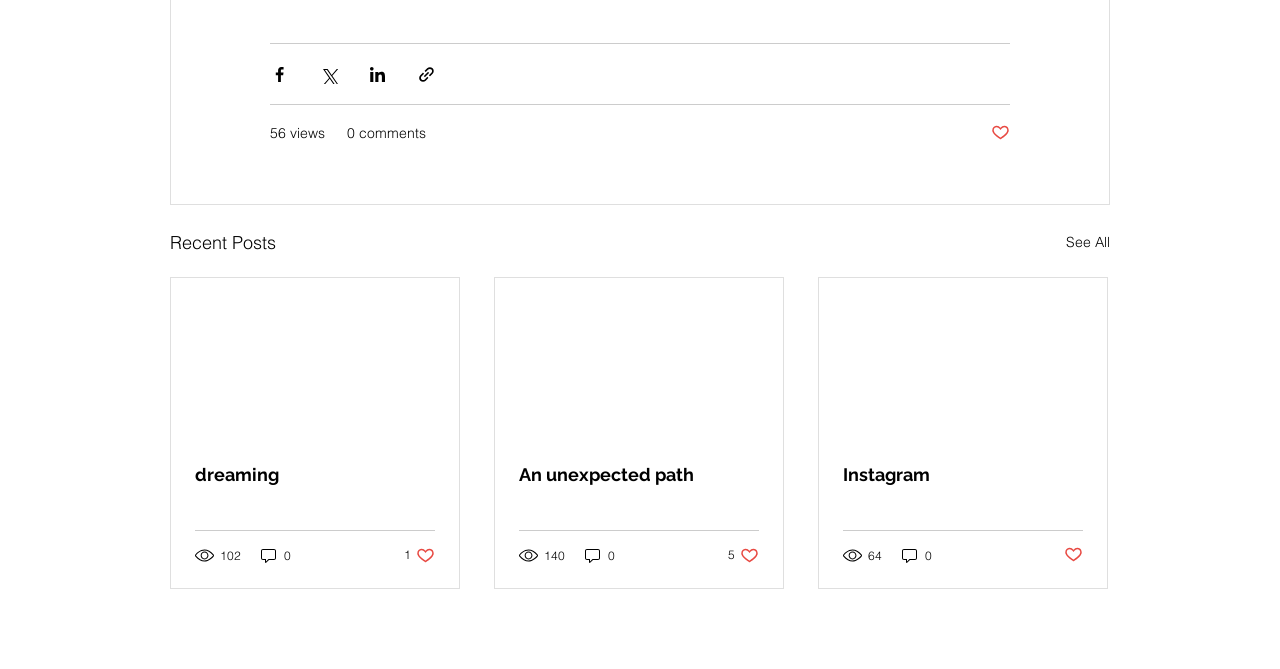Identify the bounding box coordinates of the clickable section necessary to follow the following instruction: "View the post 'dreaming'". The coordinates should be presented as four float numbers from 0 to 1, i.e., [left, top, right, bottom].

[0.152, 0.694, 0.34, 0.725]